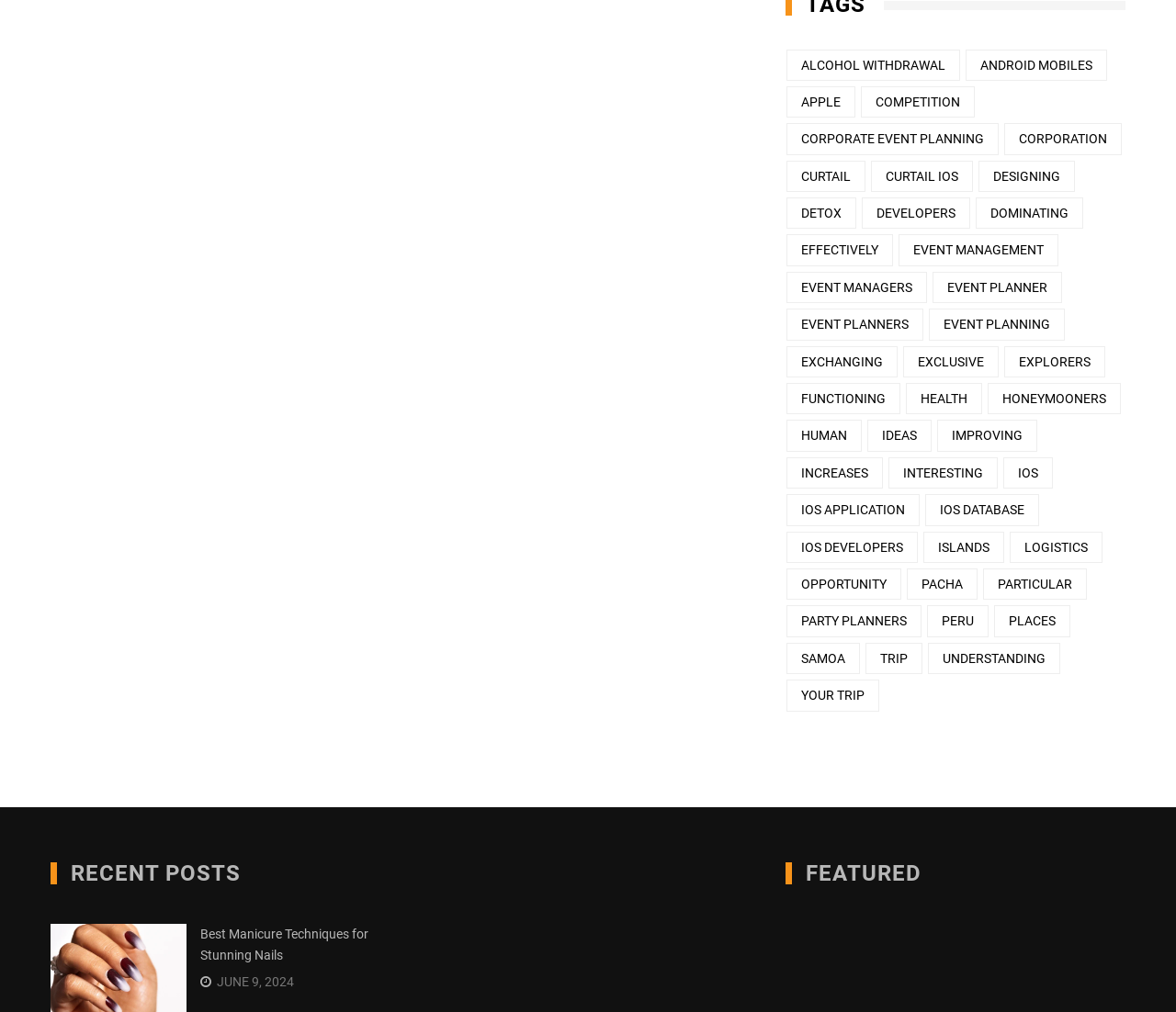What is the last link on the webpage?
Answer with a single word or phrase by referring to the visual content.

Peru